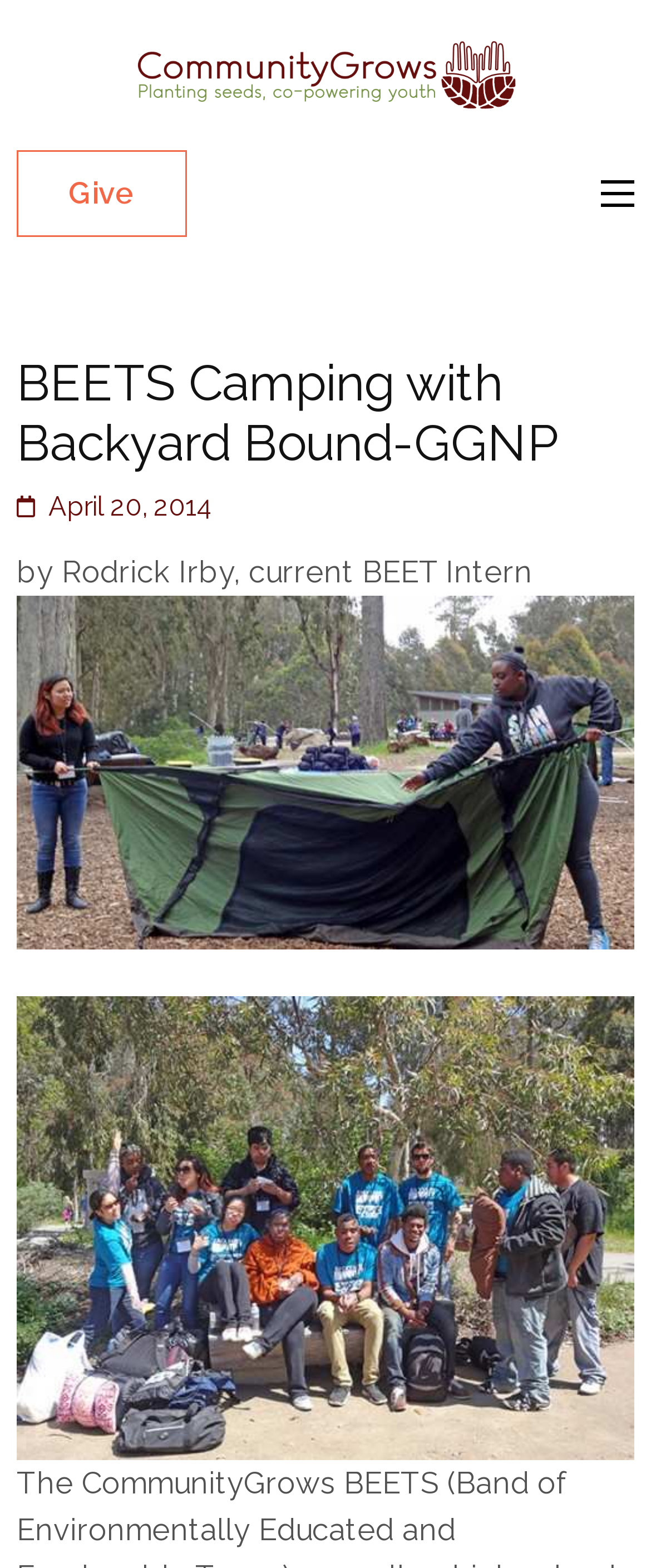Refer to the screenshot and answer the following question in detail:
How many images are on the webpage?

There are three images on the webpage, two of which are related to BEETS Camping and one is the logo of CommunityGrows. The images are placed vertically below each other.